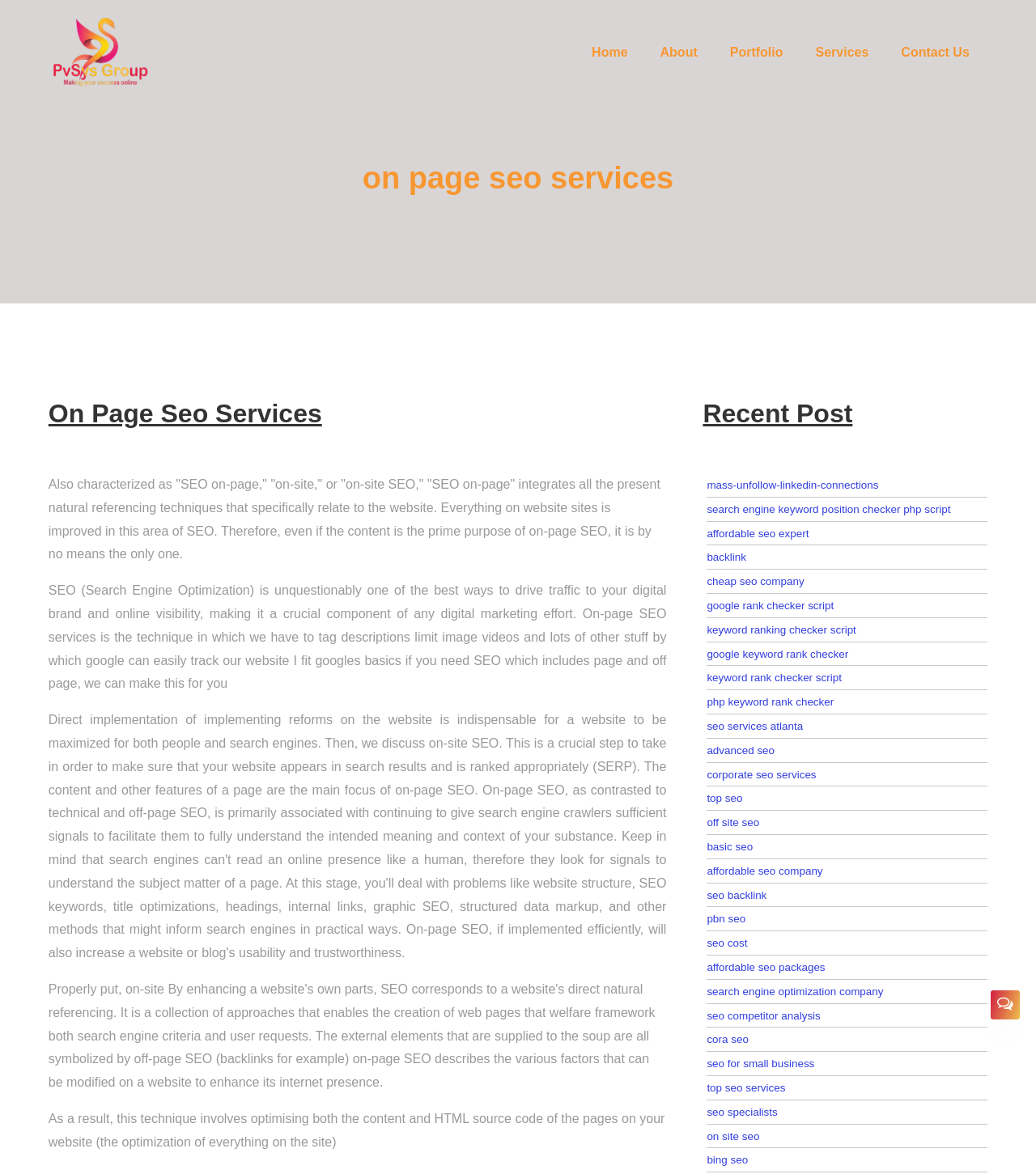Identify the bounding box coordinates of the HTML element based on this description: "search engine optimization company".

[0.682, 0.839, 0.853, 0.85]